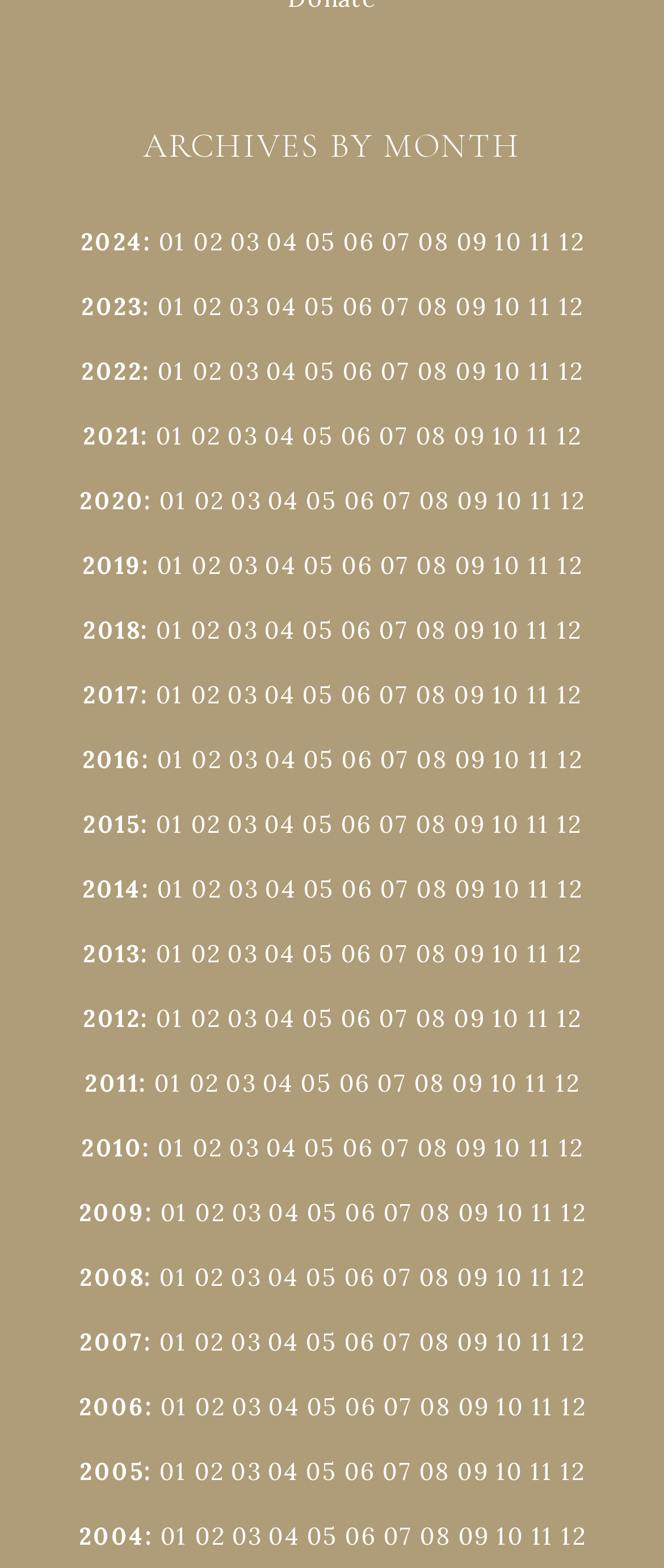Please identify the bounding box coordinates of the clickable area that will allow you to execute the instruction: "Access 2019 archives".

[0.124, 0.351, 0.213, 0.371]